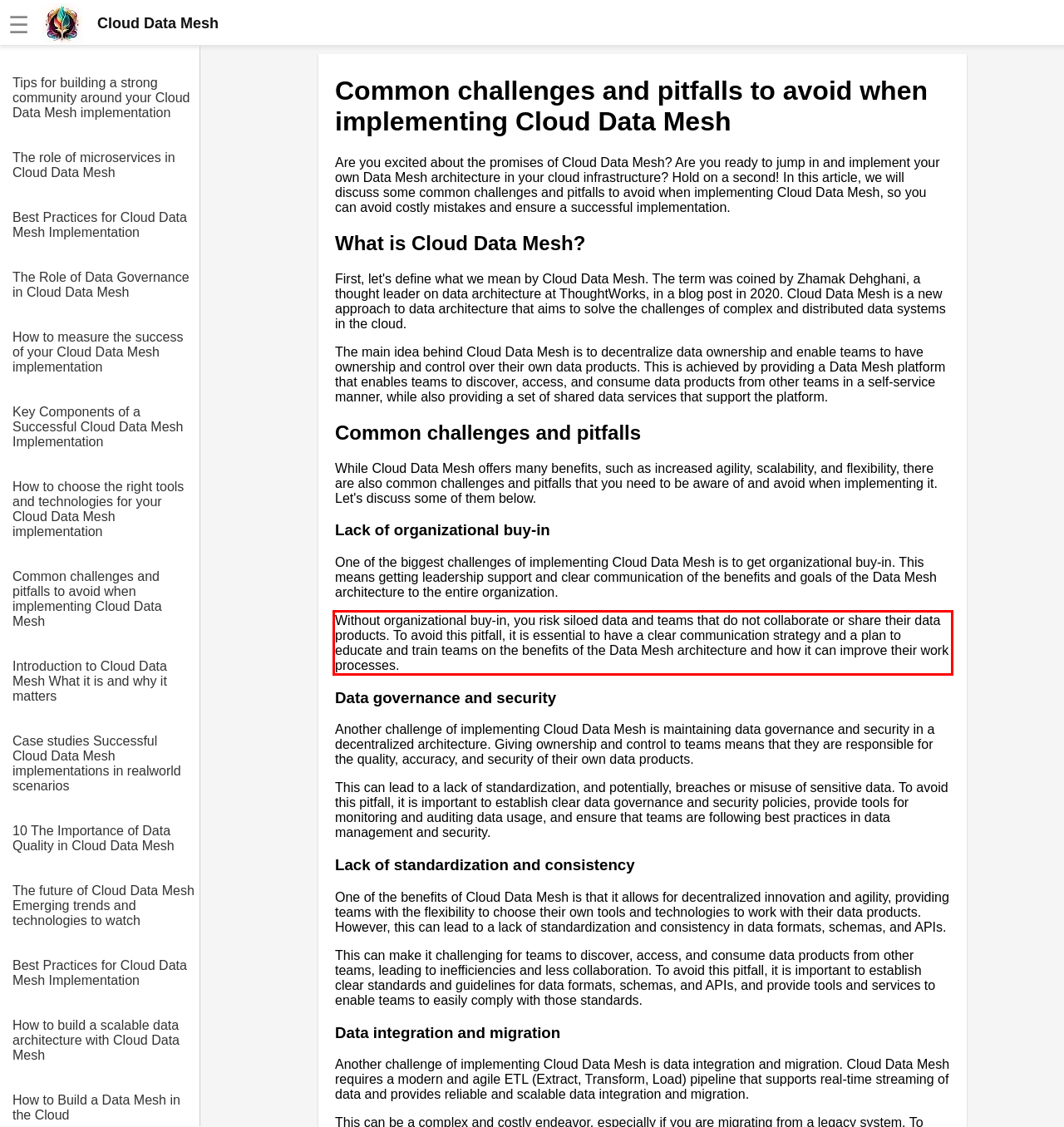Analyze the webpage screenshot and use OCR to recognize the text content in the red bounding box.

Without organizational buy-in, you risk siloed data and teams that do not collaborate or share their data products. To avoid this pitfall, it is essential to have a clear communication strategy and a plan to educate and train teams on the benefits of the Data Mesh architecture and how it can improve their work processes.